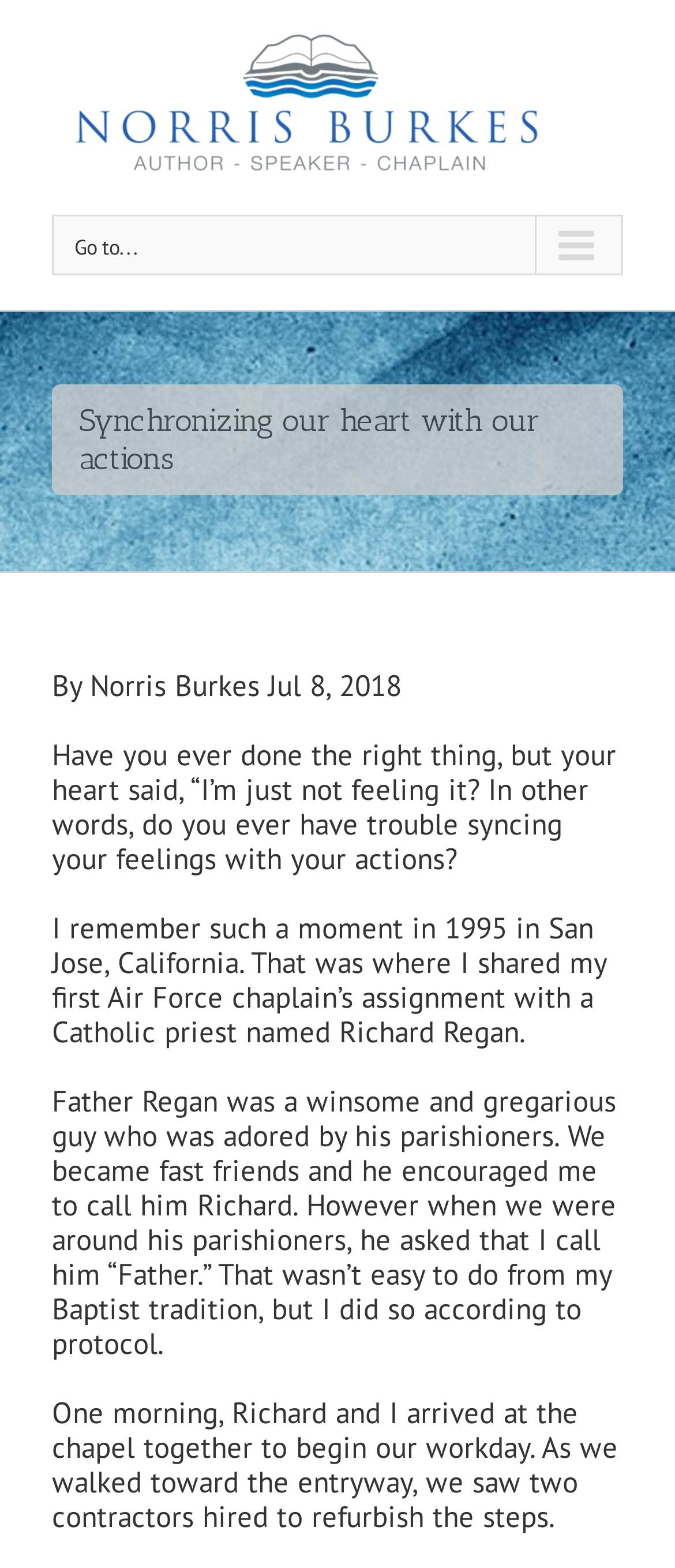Please provide a detailed answer to the question below by examining the image:
What is the activity that the author chose to focus on?

The author chose to focus on harmonica courses, as mentioned in the text, and even founded the first international harmonica school in French language.